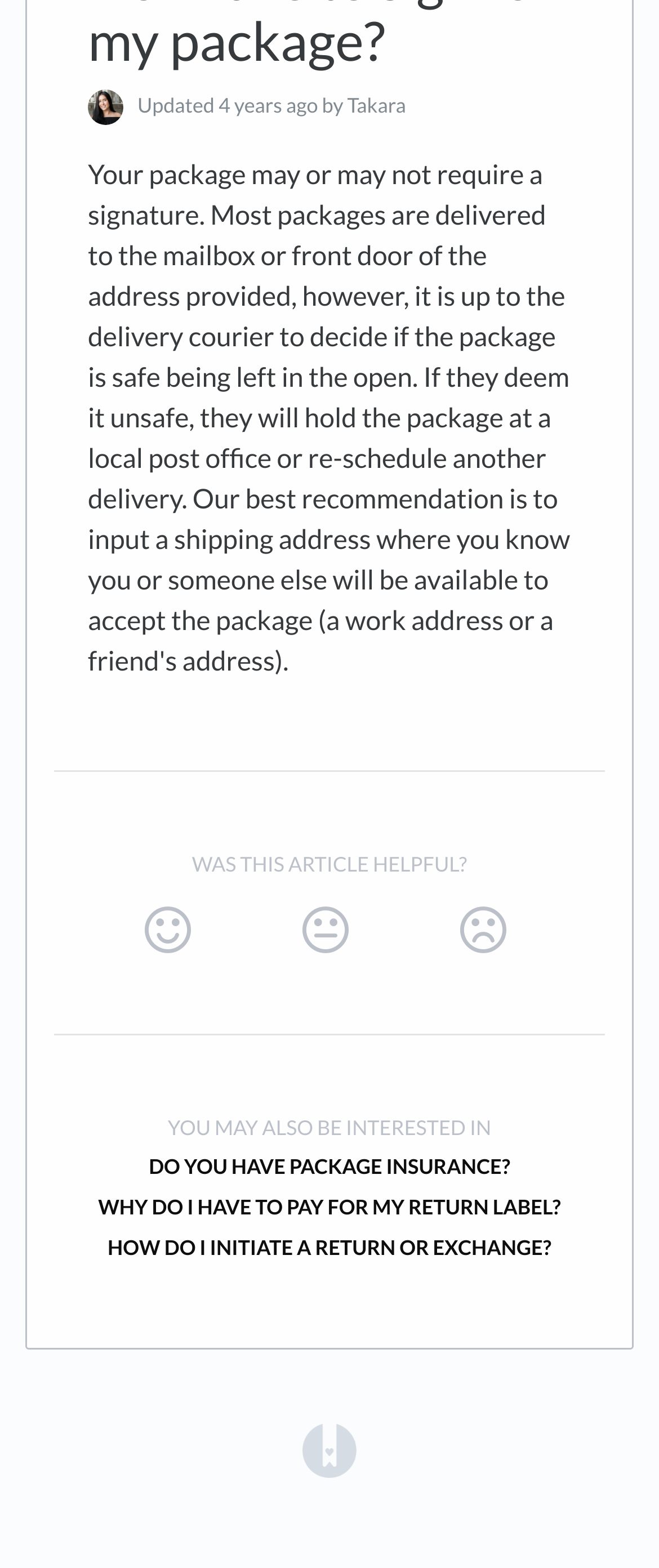Locate the bounding box of the user interface element based on this description: "(opens in a new tab)".

[0.459, 0.916, 0.541, 0.934]